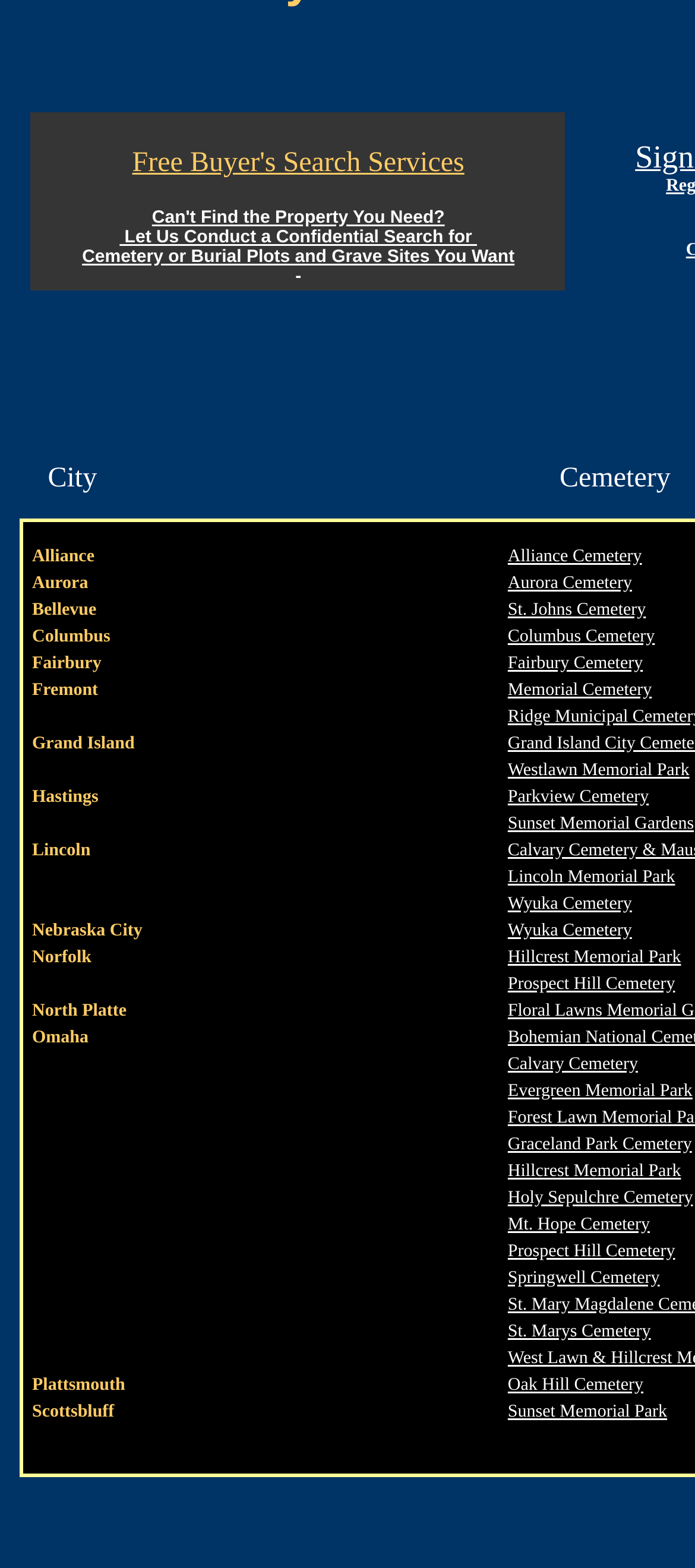What is the category of the locations listed on this webpage?
Please give a detailed and elaborate explanation in response to the question.

The webpage lists various locations such as Alliance, Aurora, Bellevue, and so on, which are all cities. Therefore, the category of the locations listed on this webpage is cities.